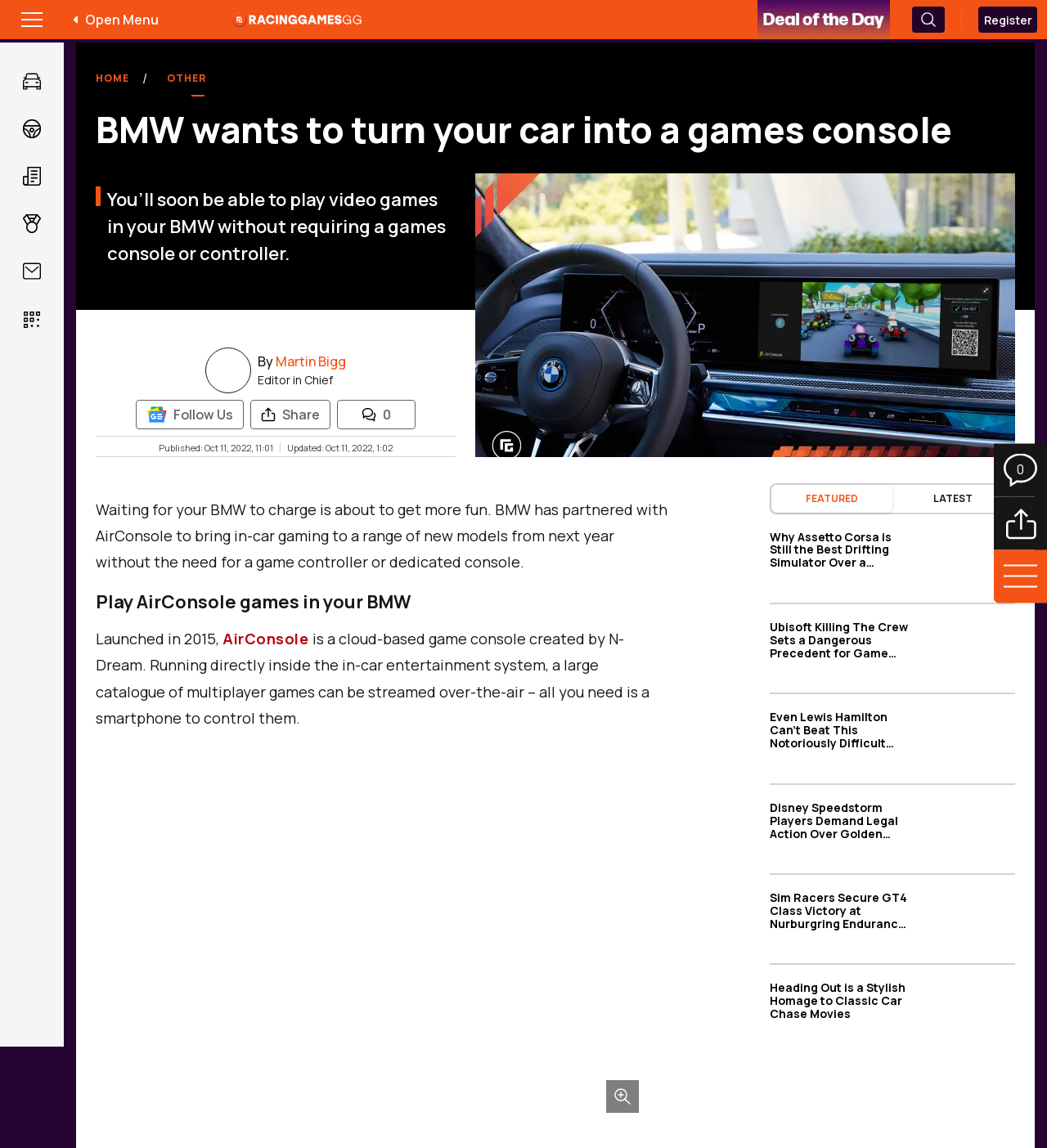Locate the coordinates of the bounding box for the clickable region that fulfills this instruction: "Toggle Submenu for Games category".

[0.012, 0.054, 0.048, 0.09]